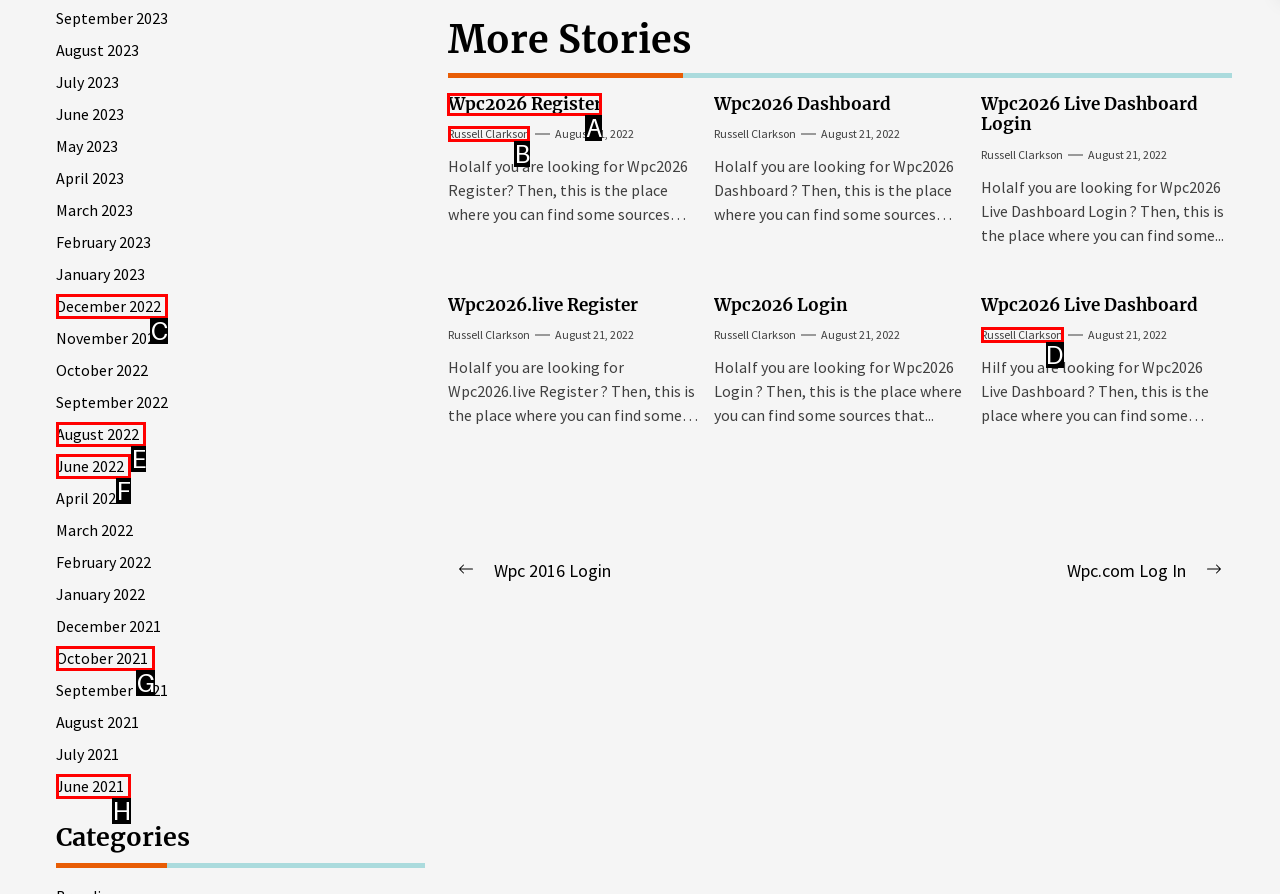Given the task: Read the post from 'Russell Clarkson', tell me which HTML element to click on.
Answer with the letter of the correct option from the given choices.

B